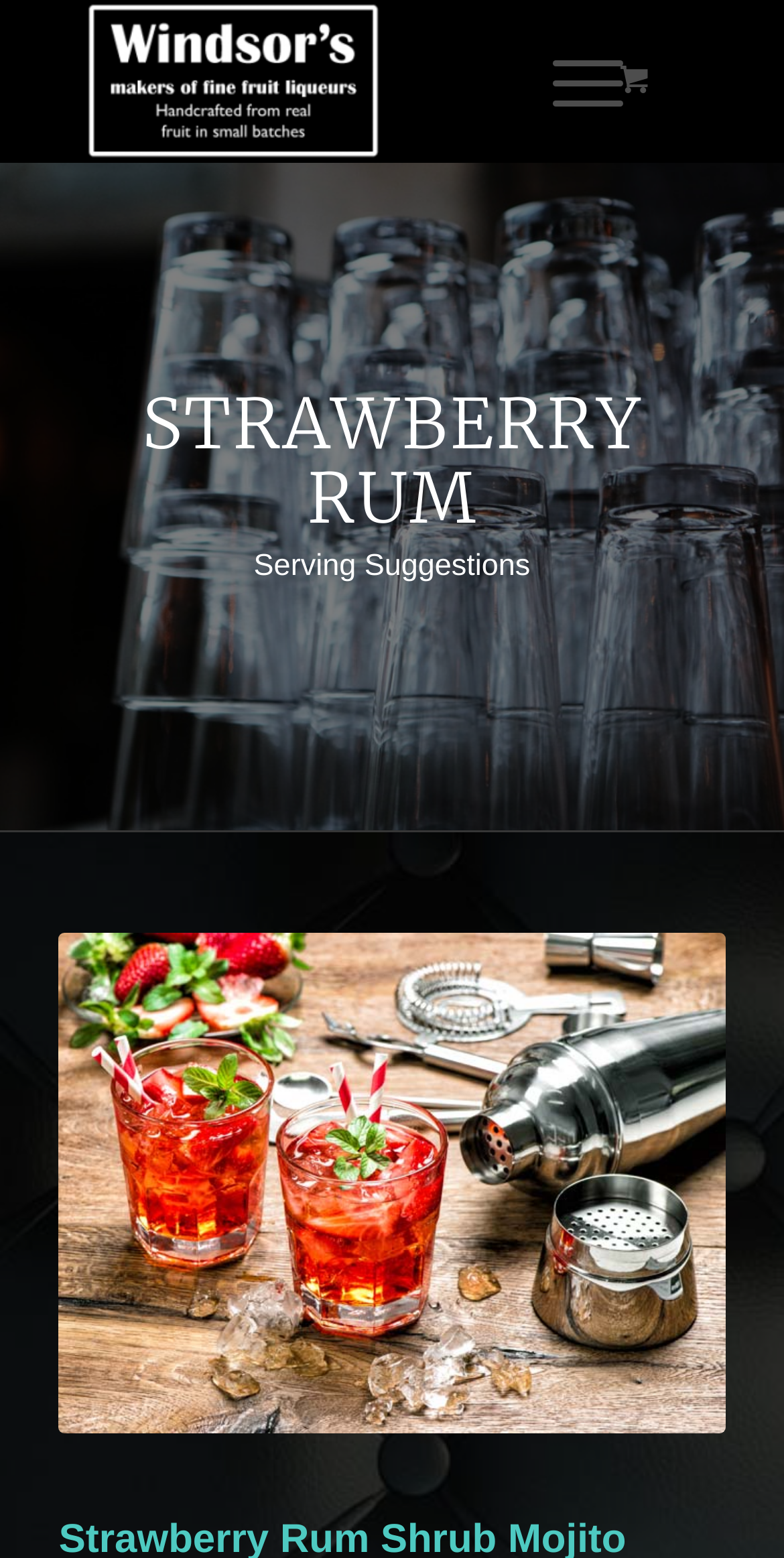Determine the bounding box coordinates for the HTML element mentioned in the following description: "0Shopping Cart". The coordinates should be a list of four floats ranging from 0 to 1, represented as [left, top, right, bottom].

[0.694, 0.0, 0.925, 0.2]